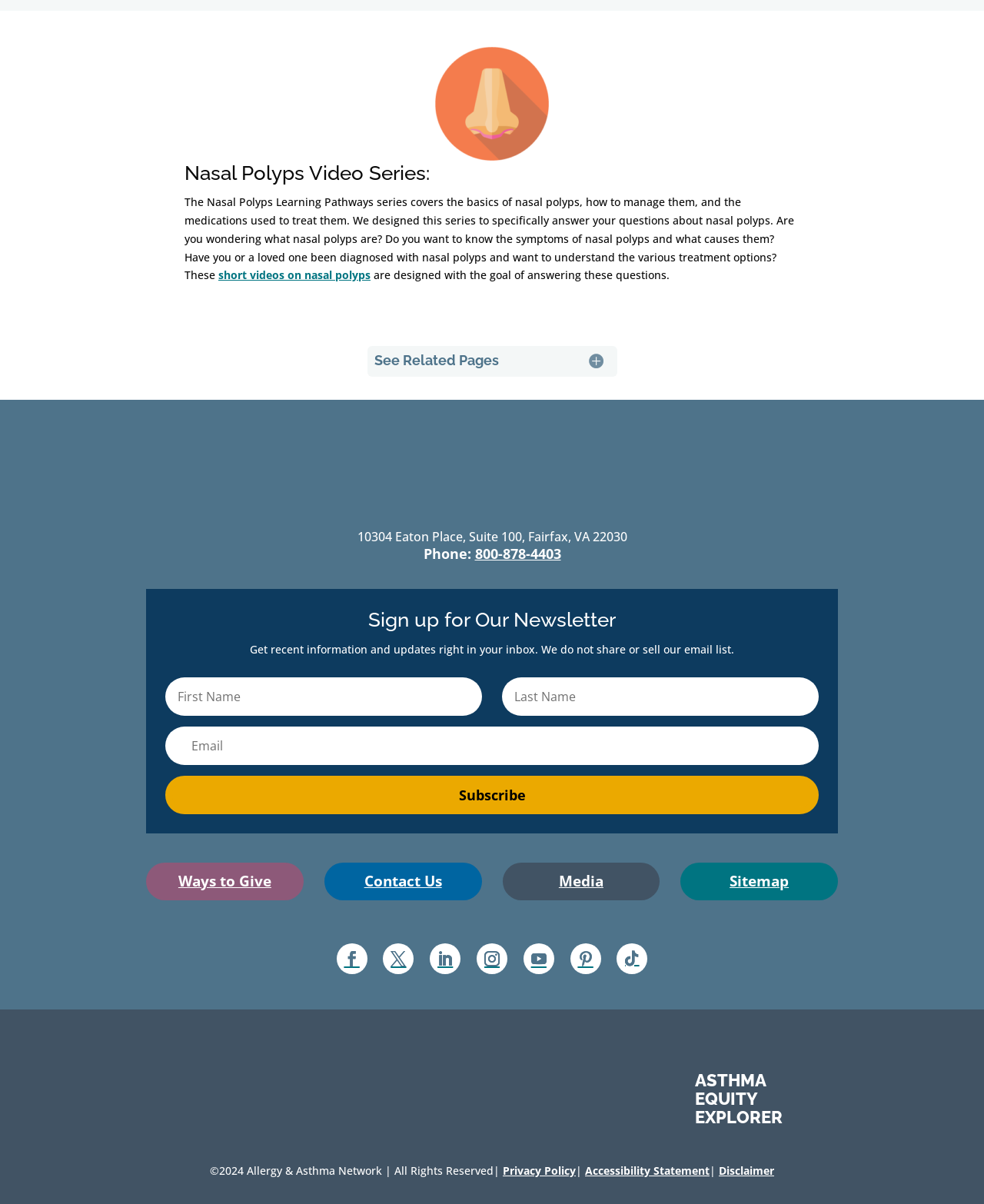What is the purpose of the newsletter sign-up?
Based on the image, provide your answer in one word or phrase.

Get recent information and updates